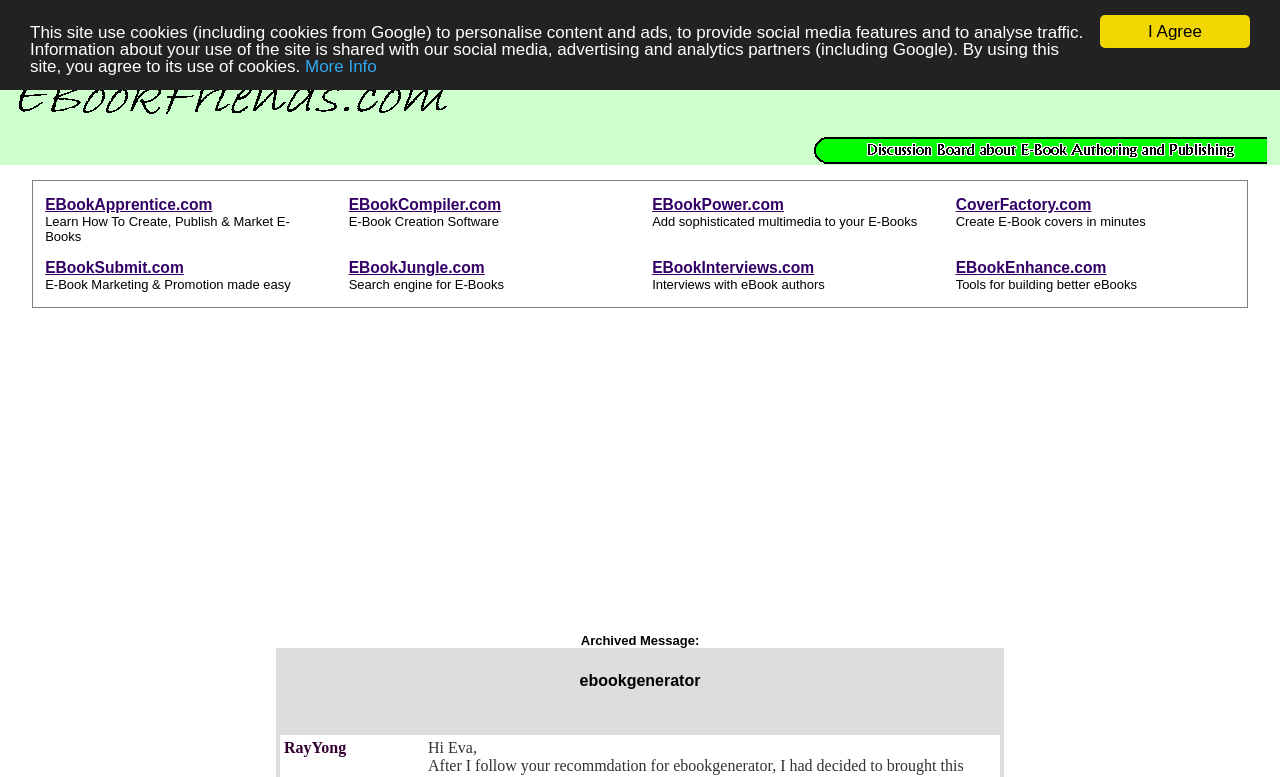Bounding box coordinates are specified in the format (top-left x, top-left y, bottom-right x, bottom-right y). All values are floating point numbers bounded between 0 and 1. Please provide the bounding box coordinate of the region this sentence describes: EBookApprentice.com

[0.035, 0.252, 0.166, 0.274]